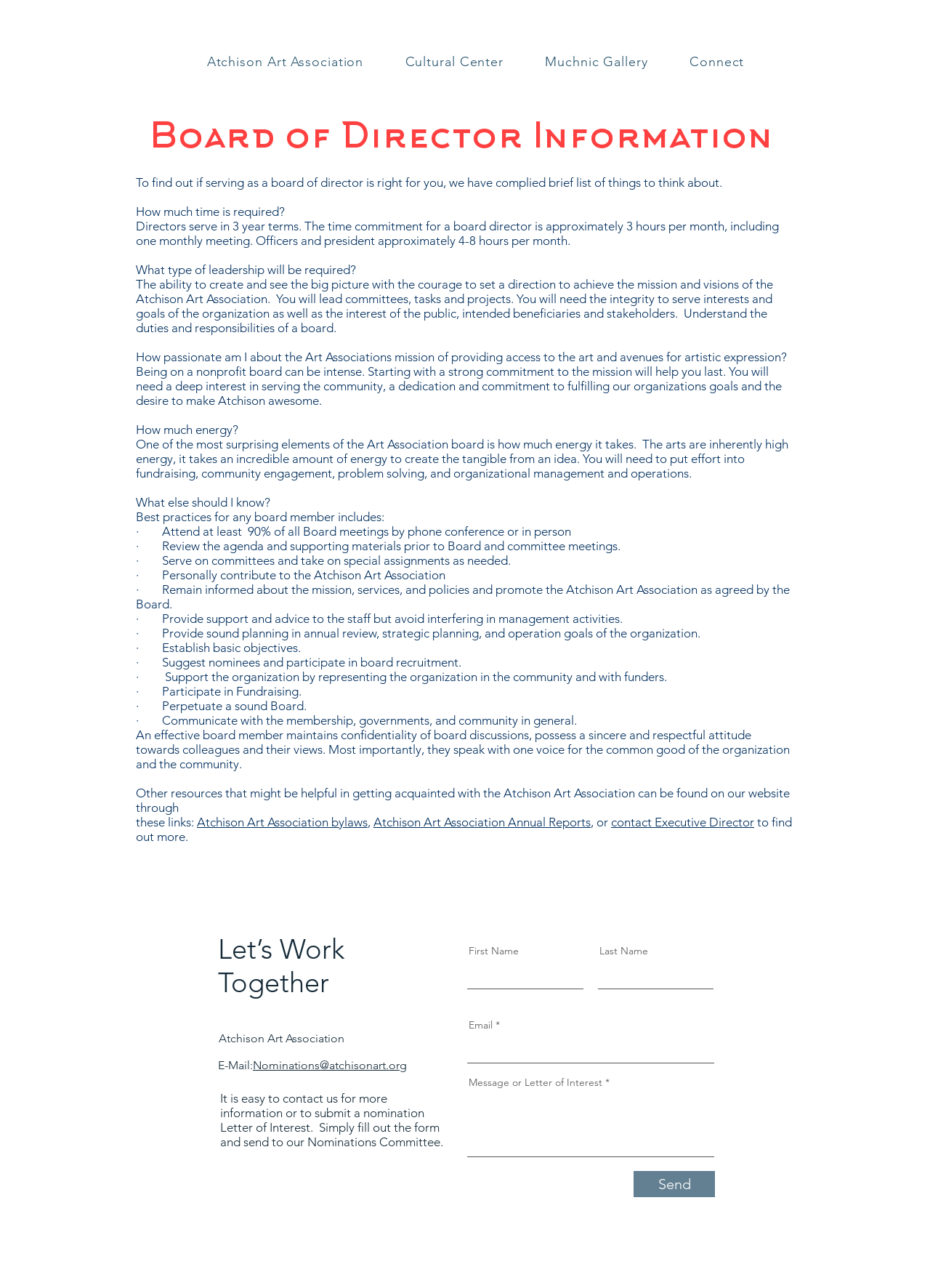Identify the bounding box coordinates for the element you need to click to achieve the following task: "Submit a nomination Letter of Interest". The coordinates must be four float values ranging from 0 to 1, formatted as [left, top, right, bottom].

[0.681, 0.909, 0.769, 0.929]